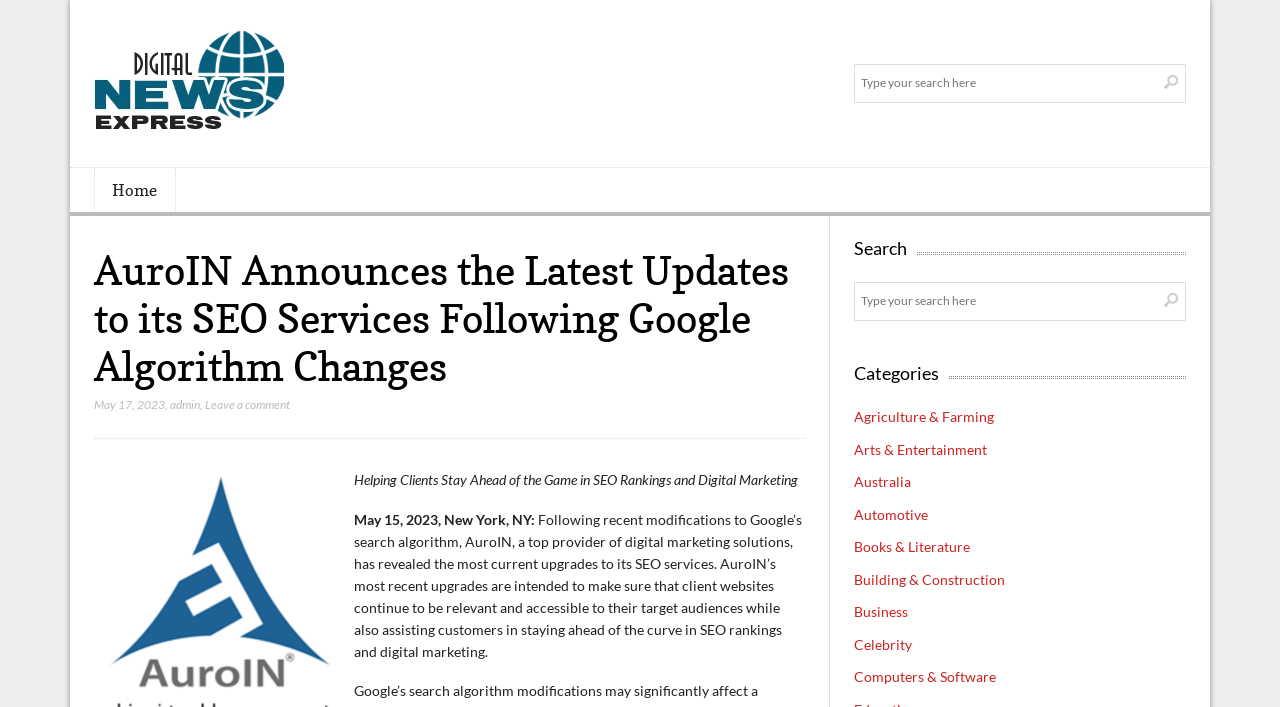Could you indicate the bounding box coordinates of the region to click in order to complete this instruction: "Go to Home page".

[0.074, 0.238, 0.136, 0.301]